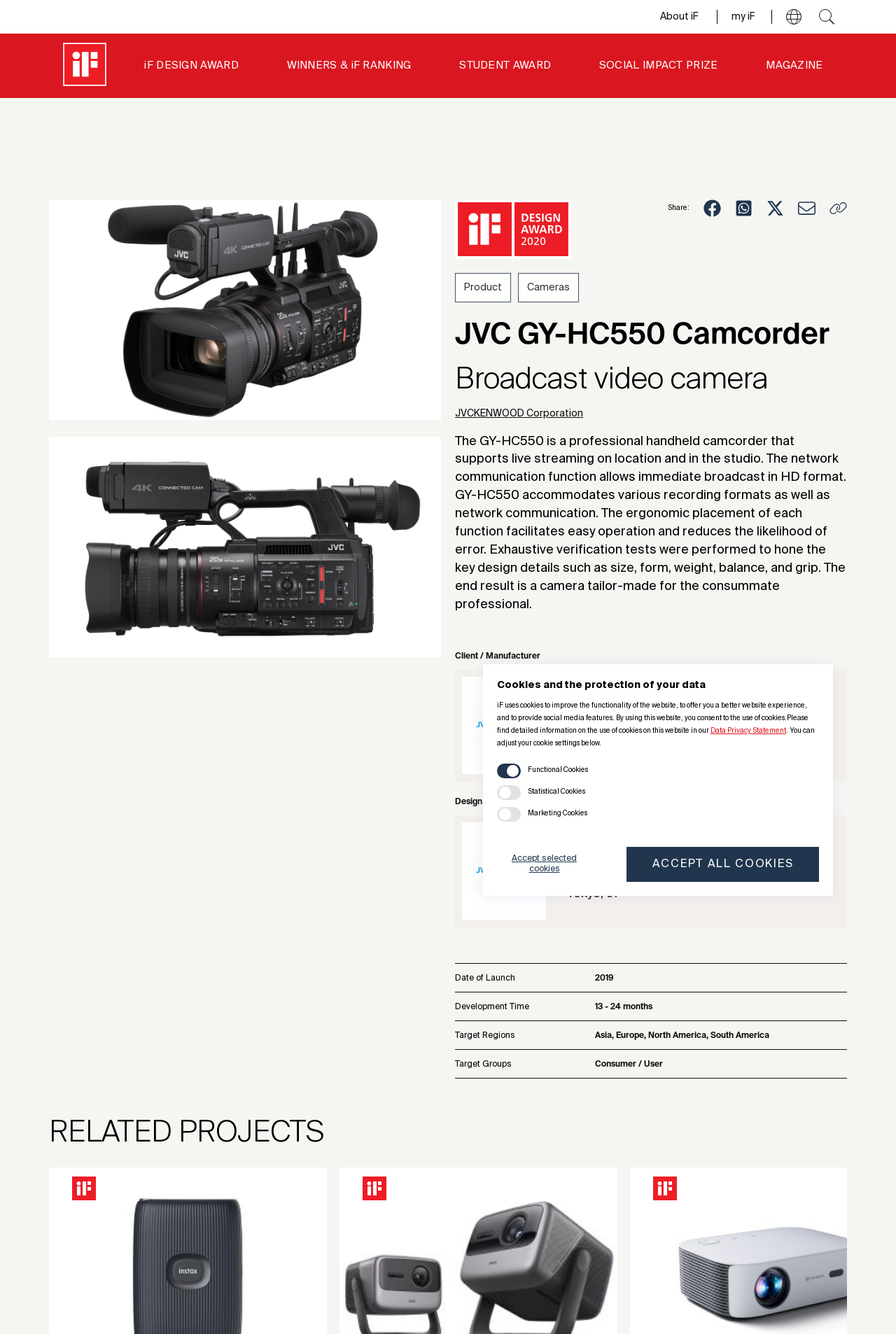Please identify the bounding box coordinates of the element I need to click to follow this instruction: "Explore 'RELATED PROJECTS'".

[0.055, 0.835, 0.945, 0.875]